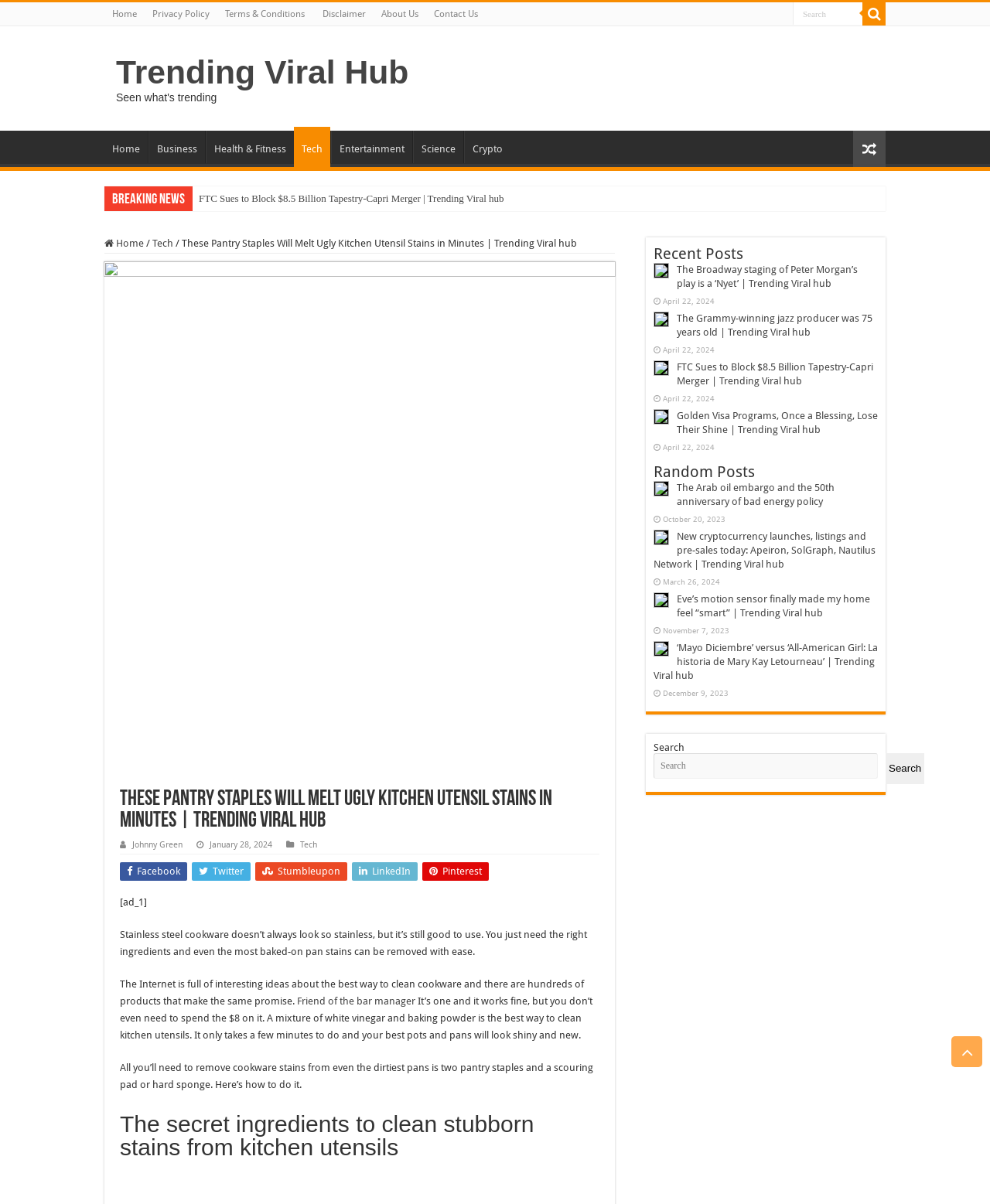Locate the bounding box coordinates of the area you need to click to fulfill this instruction: 'Share on Facebook'. The coordinates must be in the form of four float numbers ranging from 0 to 1: [left, top, right, bottom].

[0.121, 0.716, 0.189, 0.732]